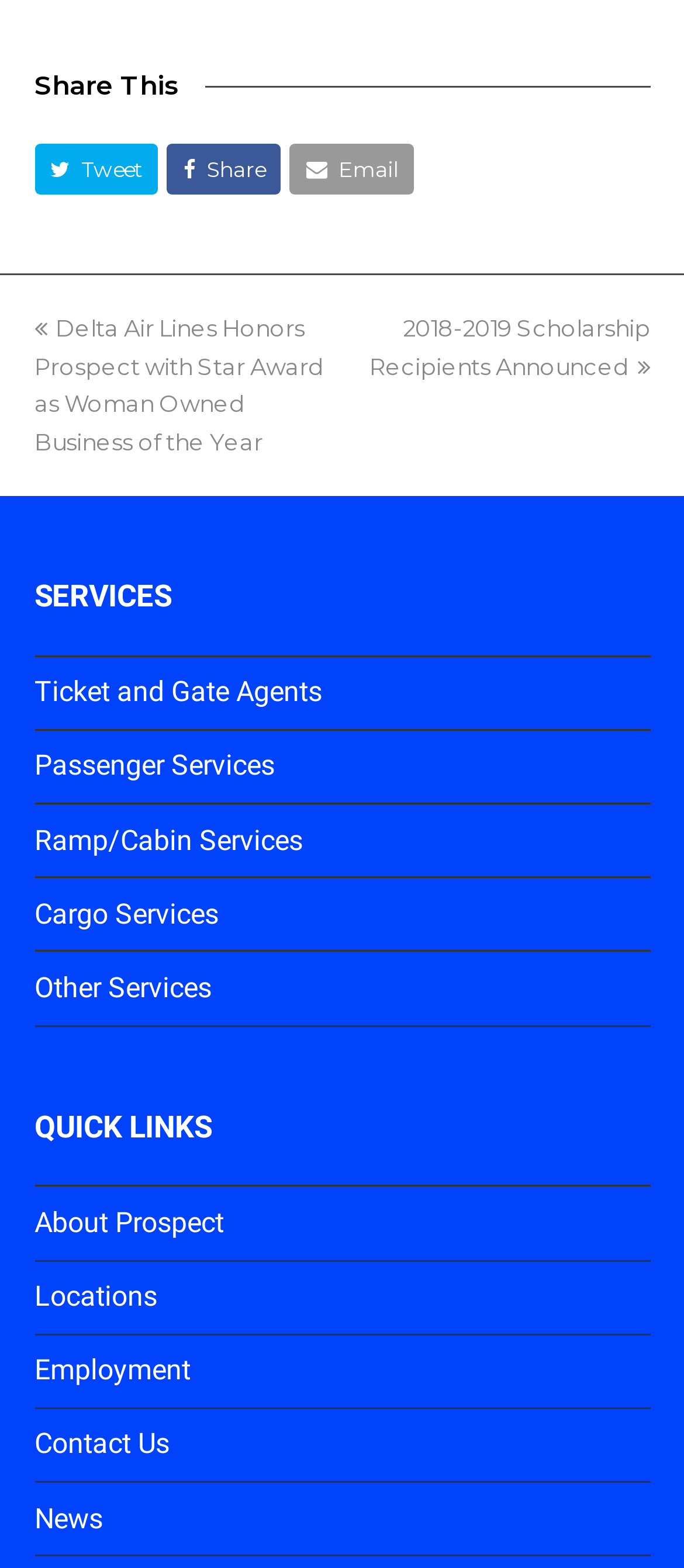Using the information in the image, give a detailed answer to the following question: What type of services are listed under 'SERVICES'?

The links listed under 'SERVICES' include 'Ticket and Gate Agents', 'Passenger Services', 'Ramp/Cabin Services', 'Cargo Services', and 'Other Services', which are all related to airport services, suggesting that the type of services listed are airport-related.